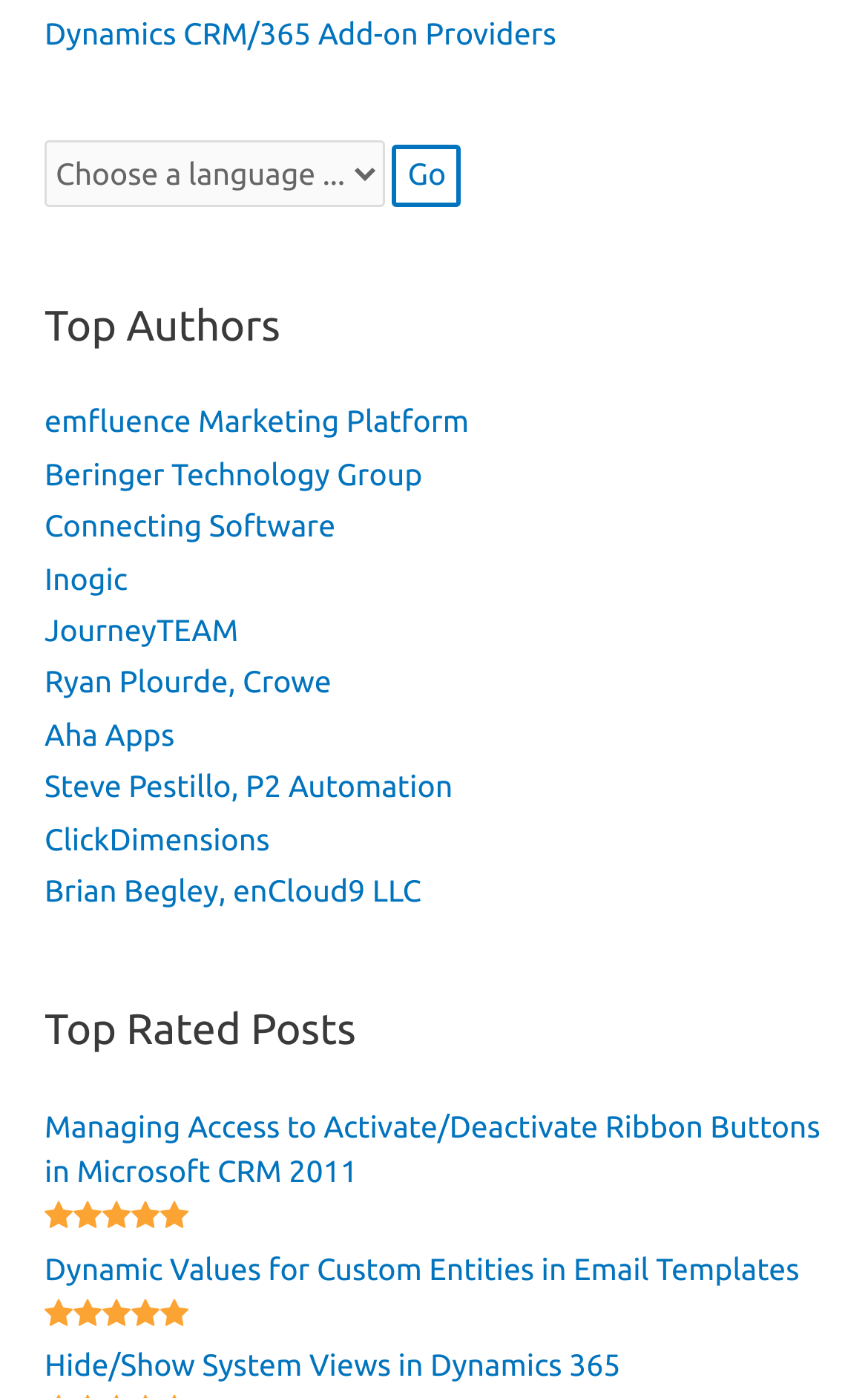Please provide a comprehensive response to the question based on the details in the image: How many authors are listed?

I counted the number of links under the 'Top Authors' heading, and there are 10 links, each representing an author.